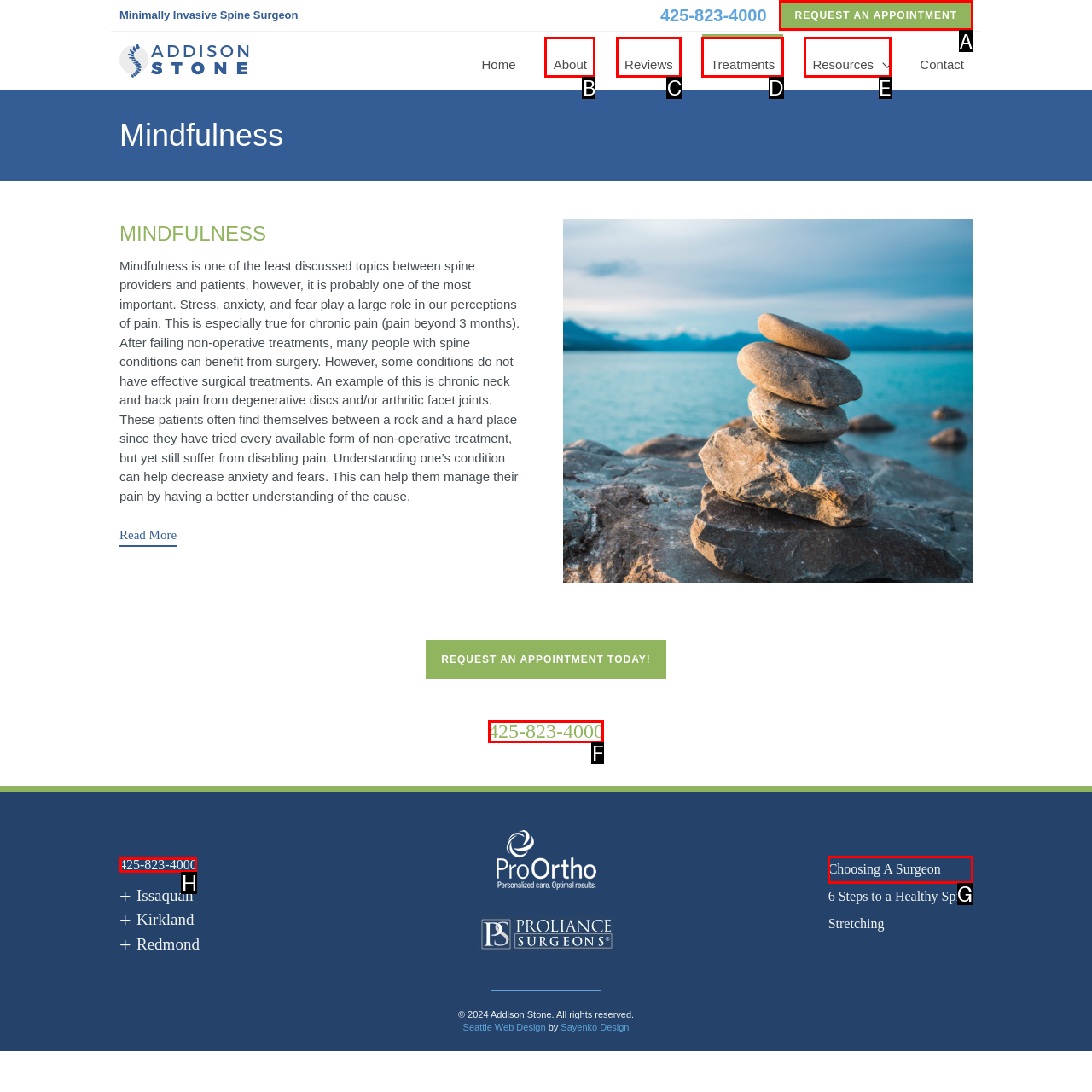Identify the letter of the UI element you need to select to accomplish the task: Click the 'REQUEST AN APPOINTMENT' link.
Respond with the option's letter from the given choices directly.

A